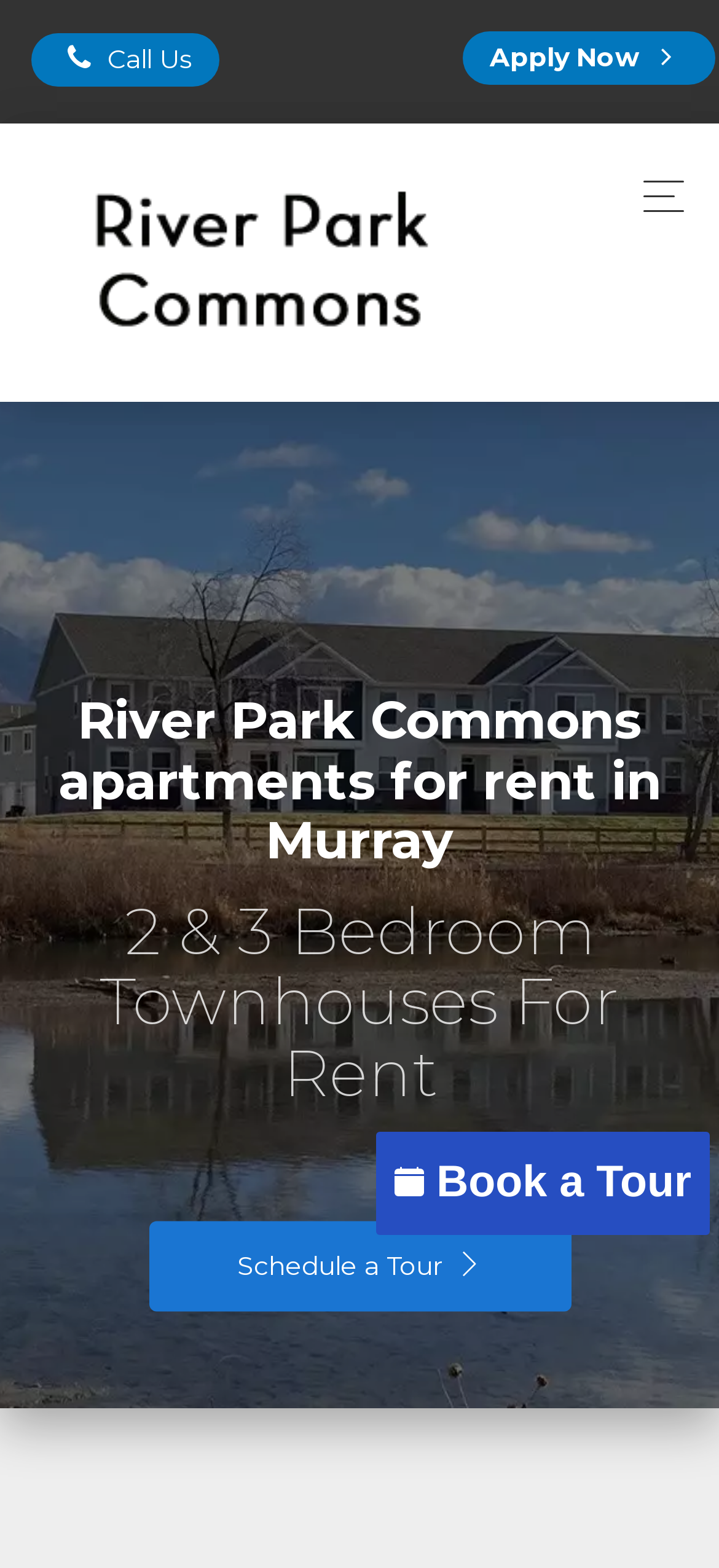Determine the bounding box coordinates for the UI element described. Format the coordinates as (top-left x, top-left y, bottom-right x, bottom-right y) and ensure all values are between 0 and 1. Element description: Book a Tour

[0.523, 0.722, 0.987, 0.788]